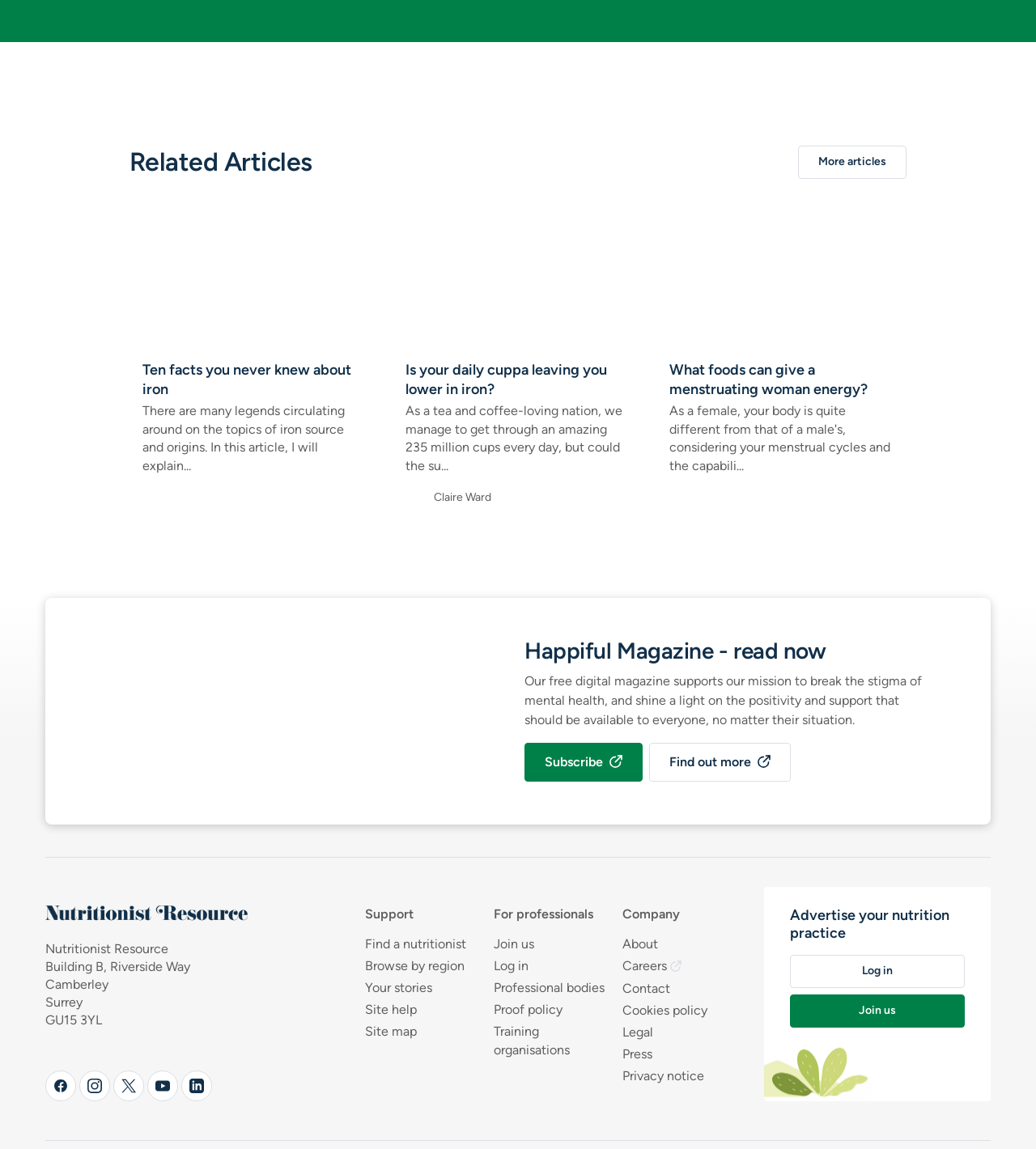Please find and report the bounding box coordinates of the element to click in order to perform the following action: "Find a nutritionist". The coordinates should be expressed as four float numbers between 0 and 1, in the format [left, top, right, bottom].

[0.352, 0.813, 0.45, 0.83]